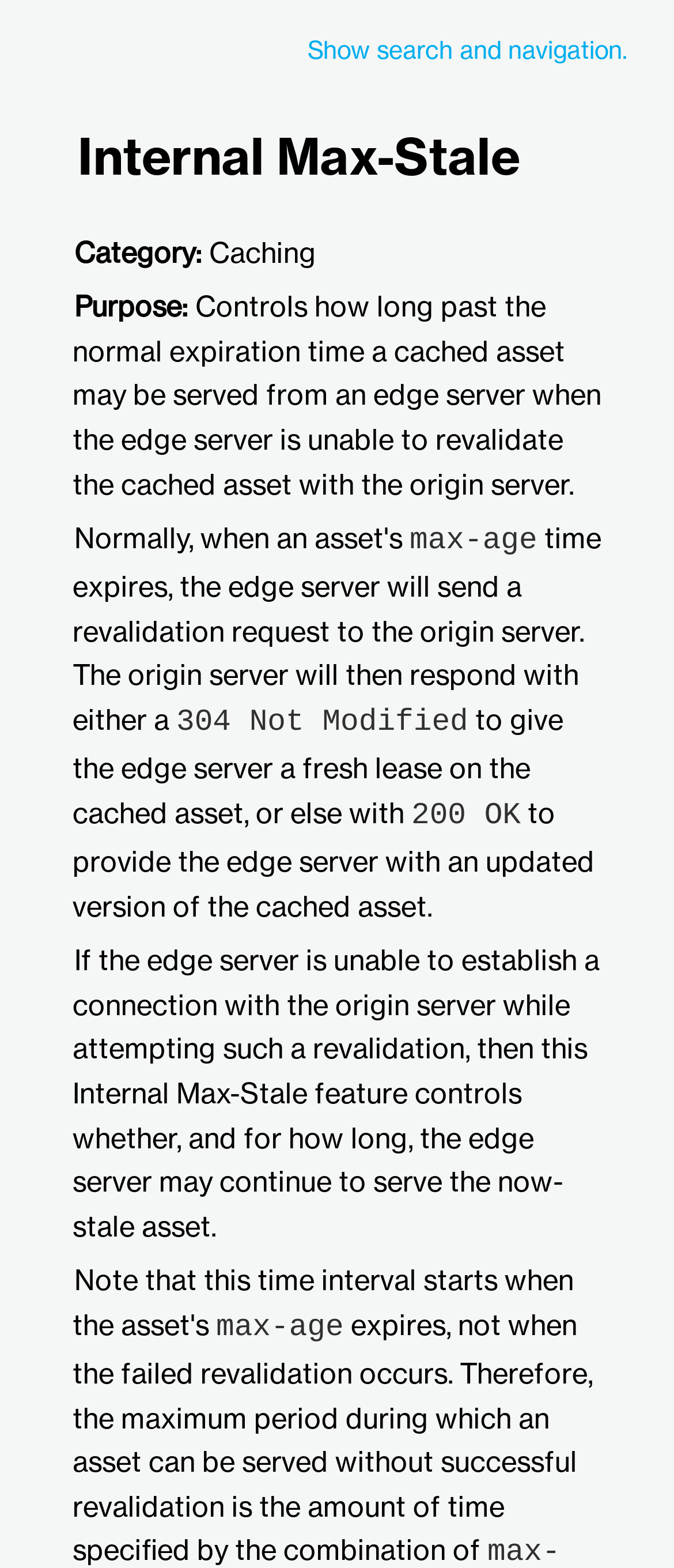Identify the bounding box of the HTML element described as: "Show search and navigation.".

[0.456, 0.021, 0.931, 0.04]